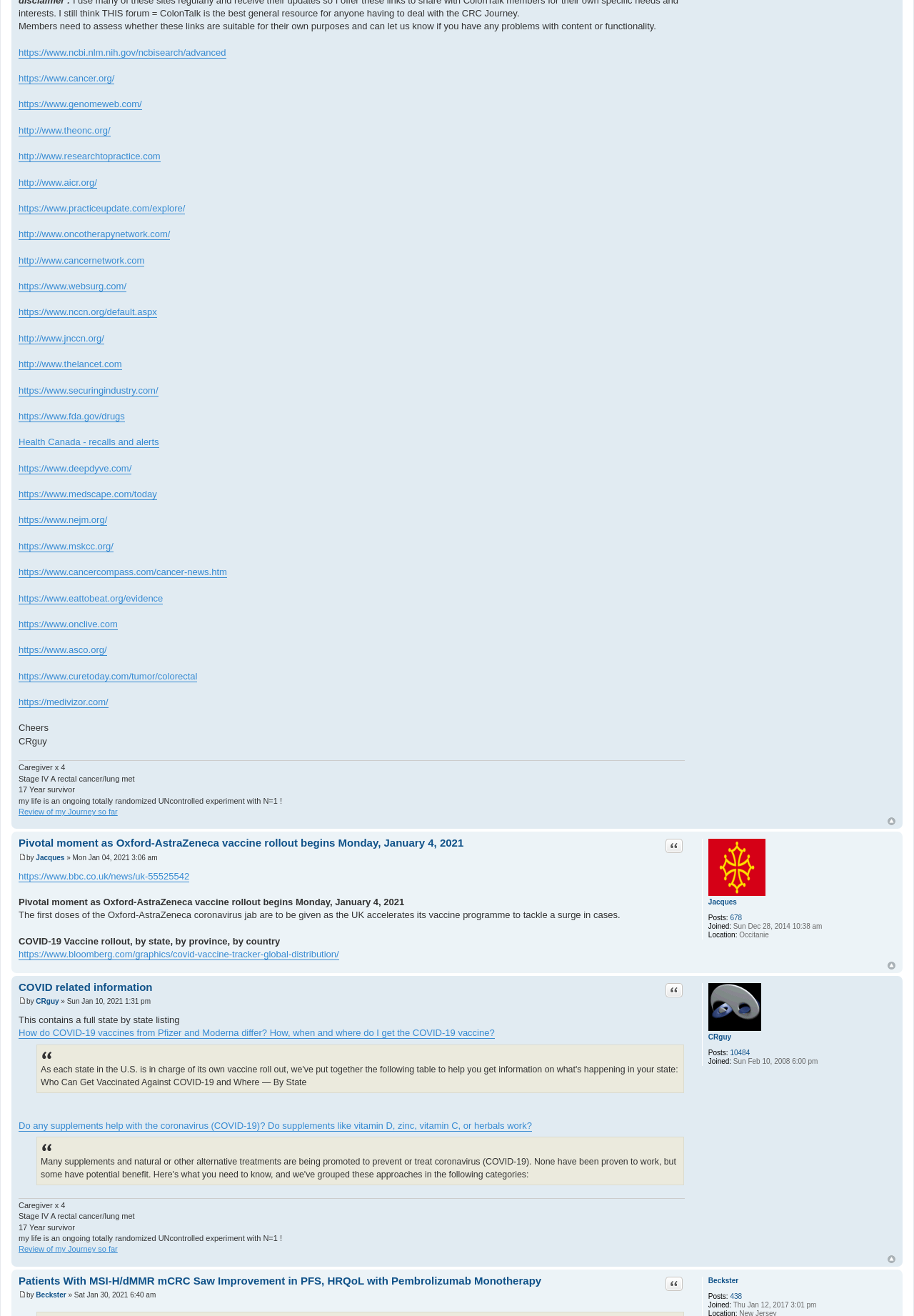Determine the bounding box coordinates for the area that should be clicked to carry out the following instruction: "Read article about Credit Card".

None